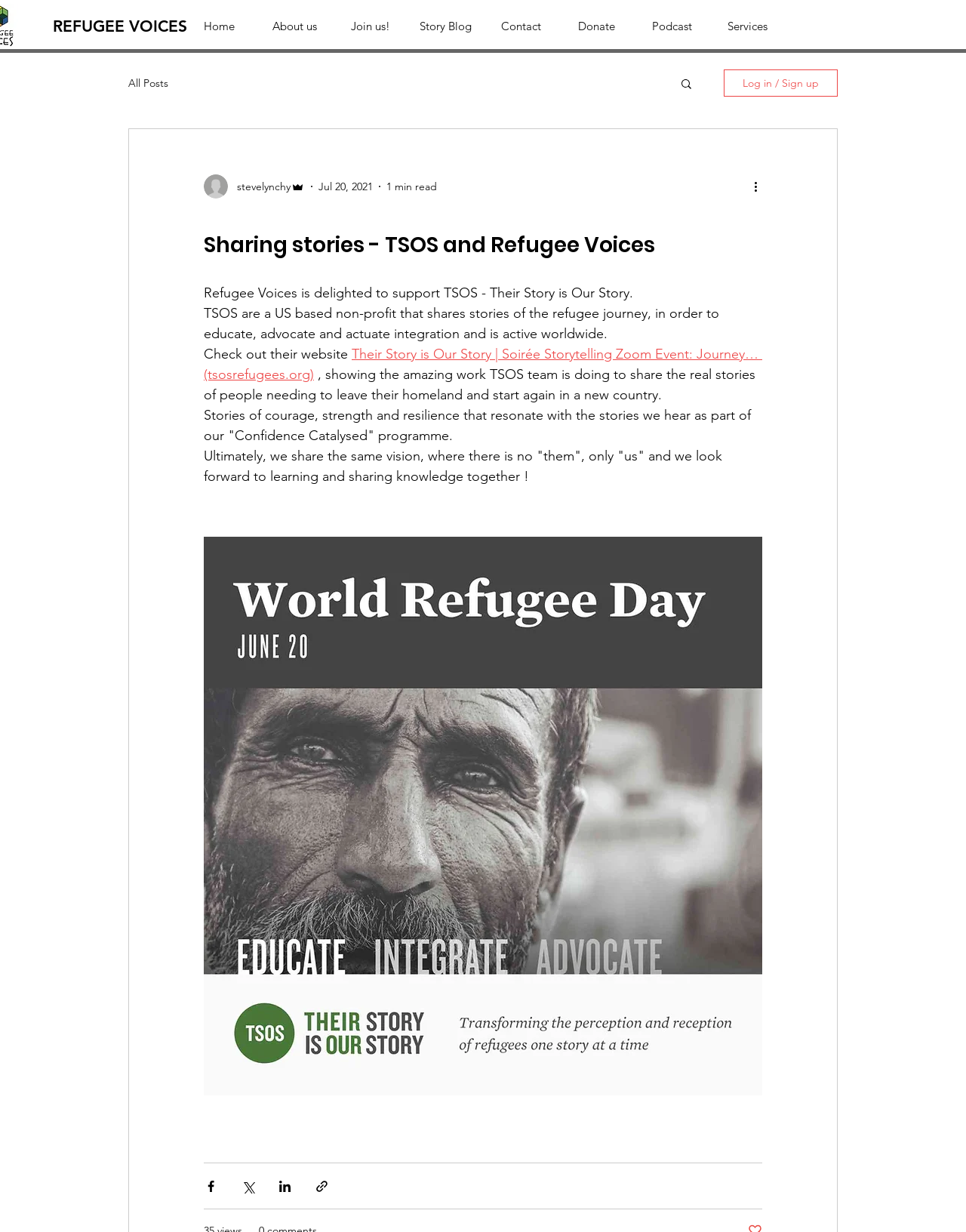Determine the bounding box coordinates of the area to click in order to meet this instruction: "Log in or sign up".

[0.749, 0.056, 0.867, 0.078]